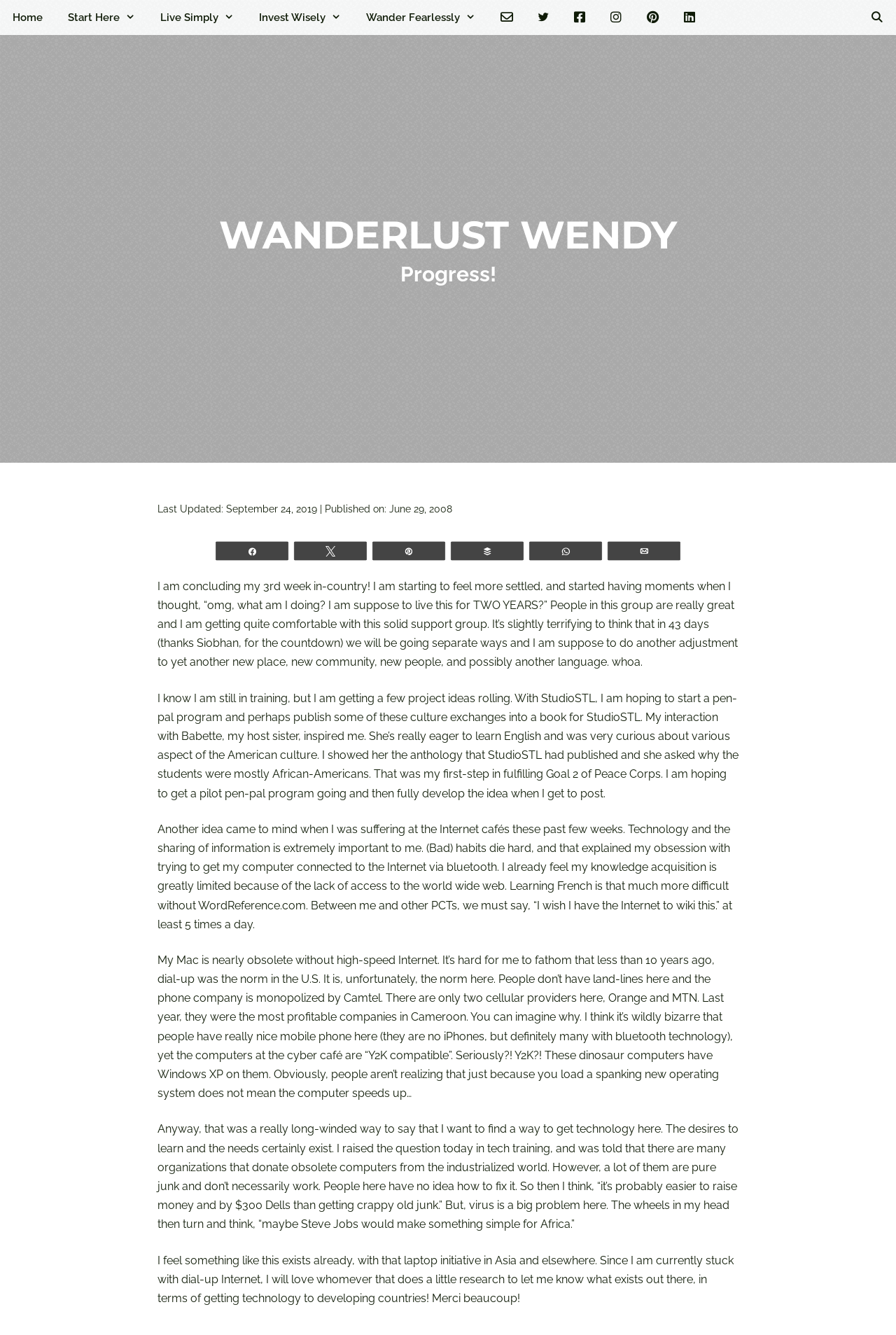Indicate the bounding box coordinates of the element that must be clicked to execute the instruction: "Click on the 'Home' link". The coordinates should be given as four float numbers between 0 and 1, i.e., [left, top, right, bottom].

[0.0, 0.0, 0.062, 0.026]